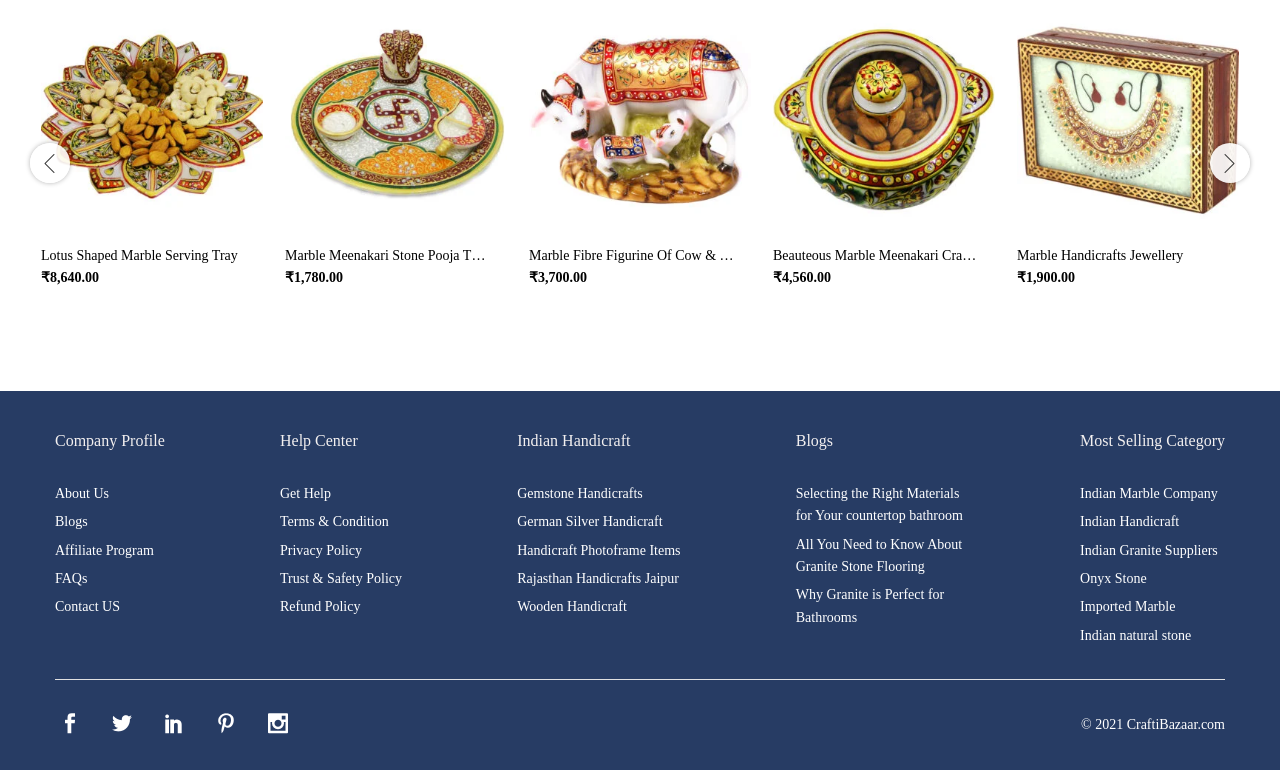Please determine the bounding box coordinates for the element with the description: "parent_node: SUBSCRIBE name="widget-subscribe-form-email" placeholder="Email Address"".

None